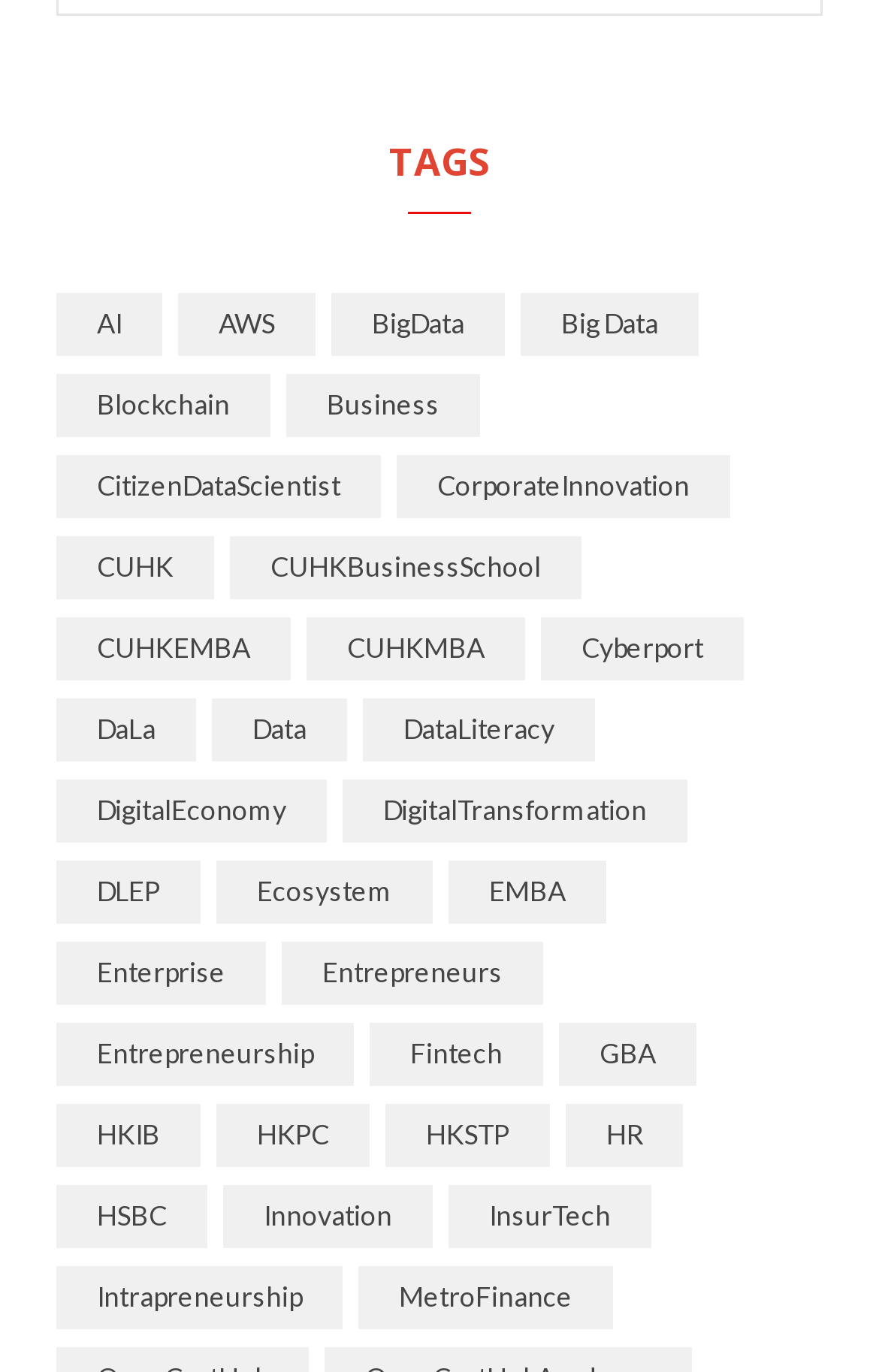Identify the bounding box coordinates for the region of the element that should be clicked to carry out the instruction: "Discover Startup". The bounding box coordinates should be four float numbers between 0 and 1, i.e., [left, top, right, bottom].

[0.631, 0.936, 0.821, 0.982]